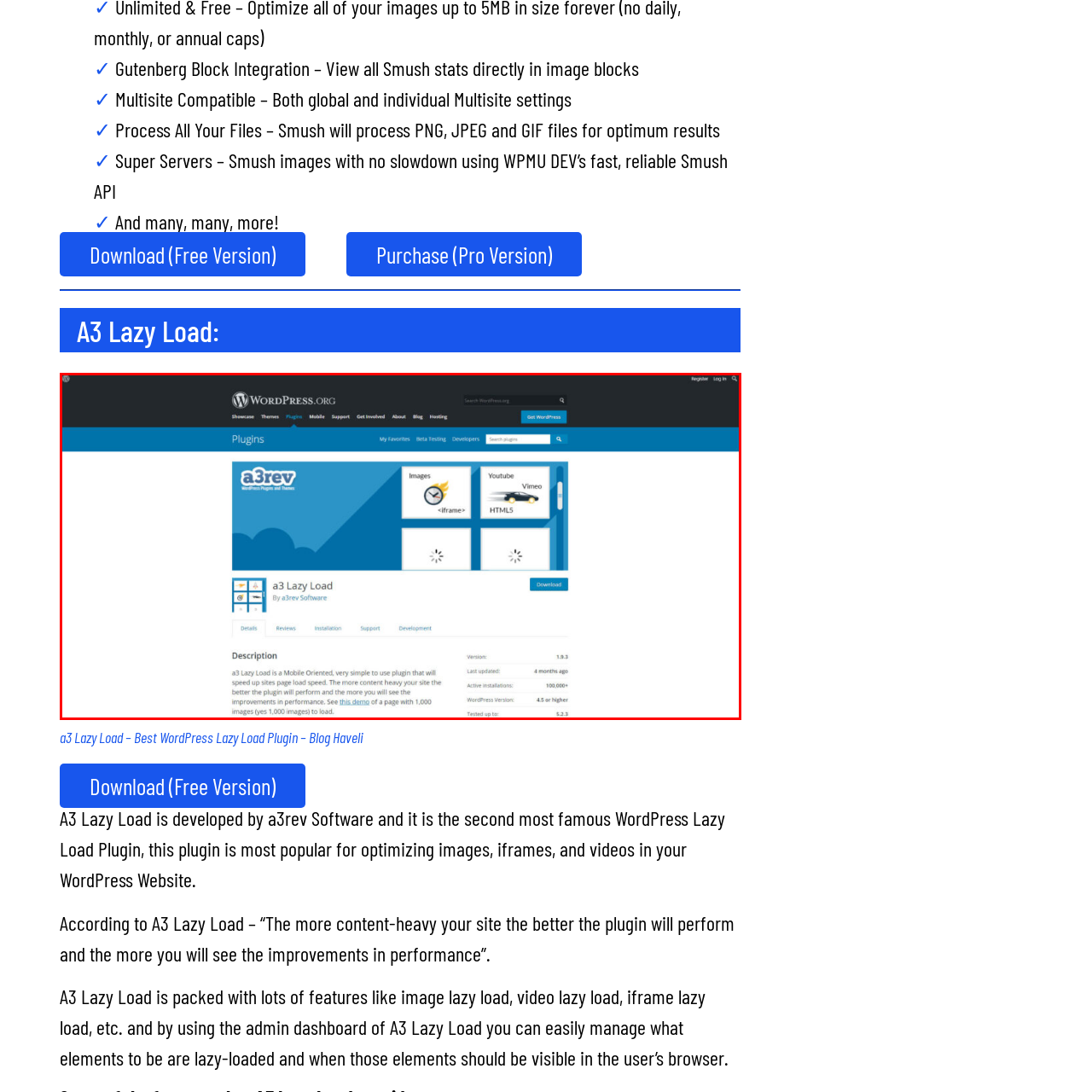What action is encouraged below the title 'a3 Lazy Load'?
Analyze the image surrounded by the red bounding box and provide a thorough answer.

According to the caption, below the prominent title 'a3 Lazy Load', there is a clear option to download the plugin, encouraging users to integrate it into their WordPress sites.